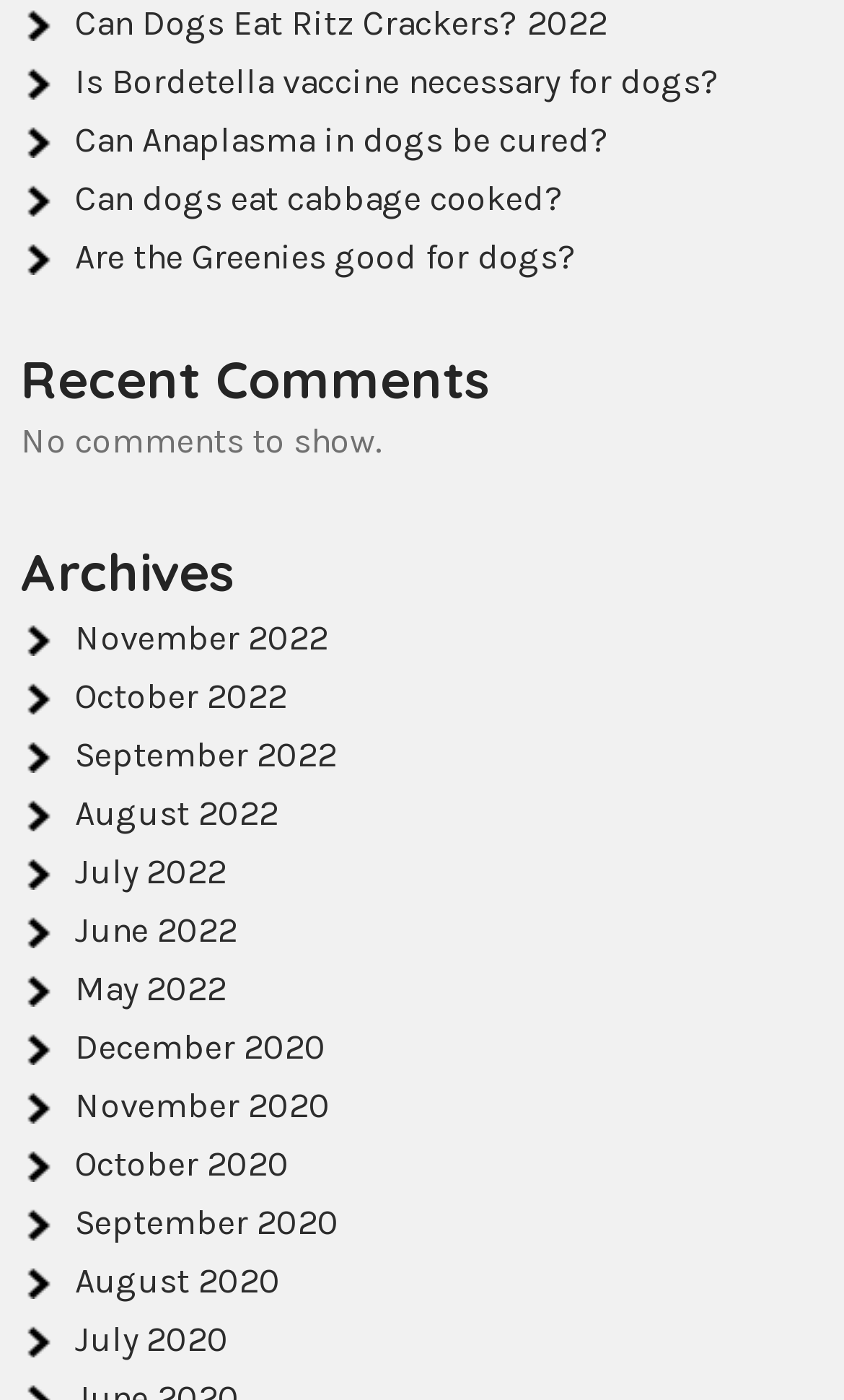What is the most recent month shown in the Archives section?
Using the information presented in the image, please offer a detailed response to the question.

I looked at the 'Archives' section and found that the most recent month shown is 'November 2022', which is the first link in the section.